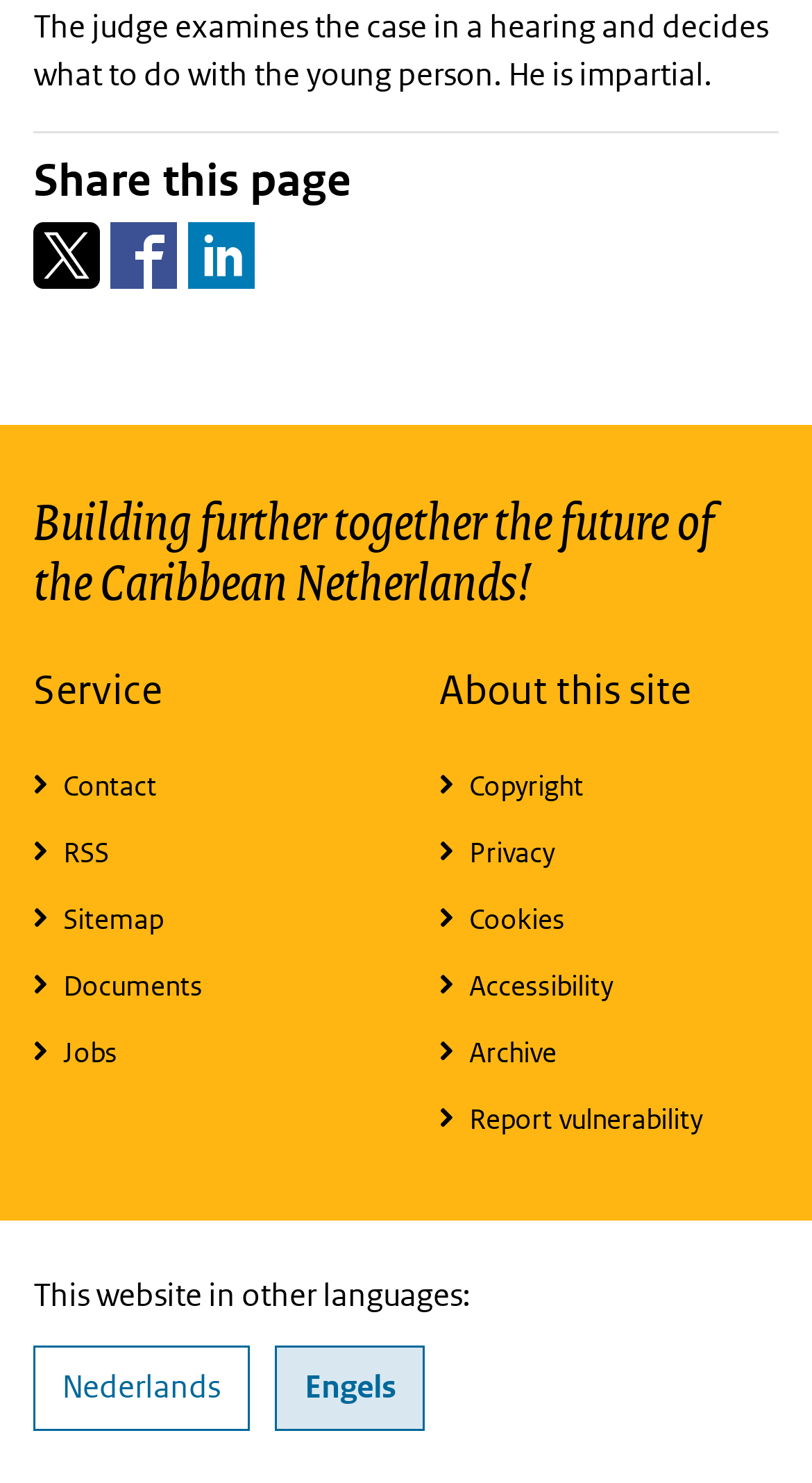Determine the bounding box coordinates of the clickable region to execute the instruction: "Contact us". The coordinates should be four float numbers between 0 and 1, denoted as [left, top, right, bottom].

[0.041, 0.508, 0.459, 0.553]